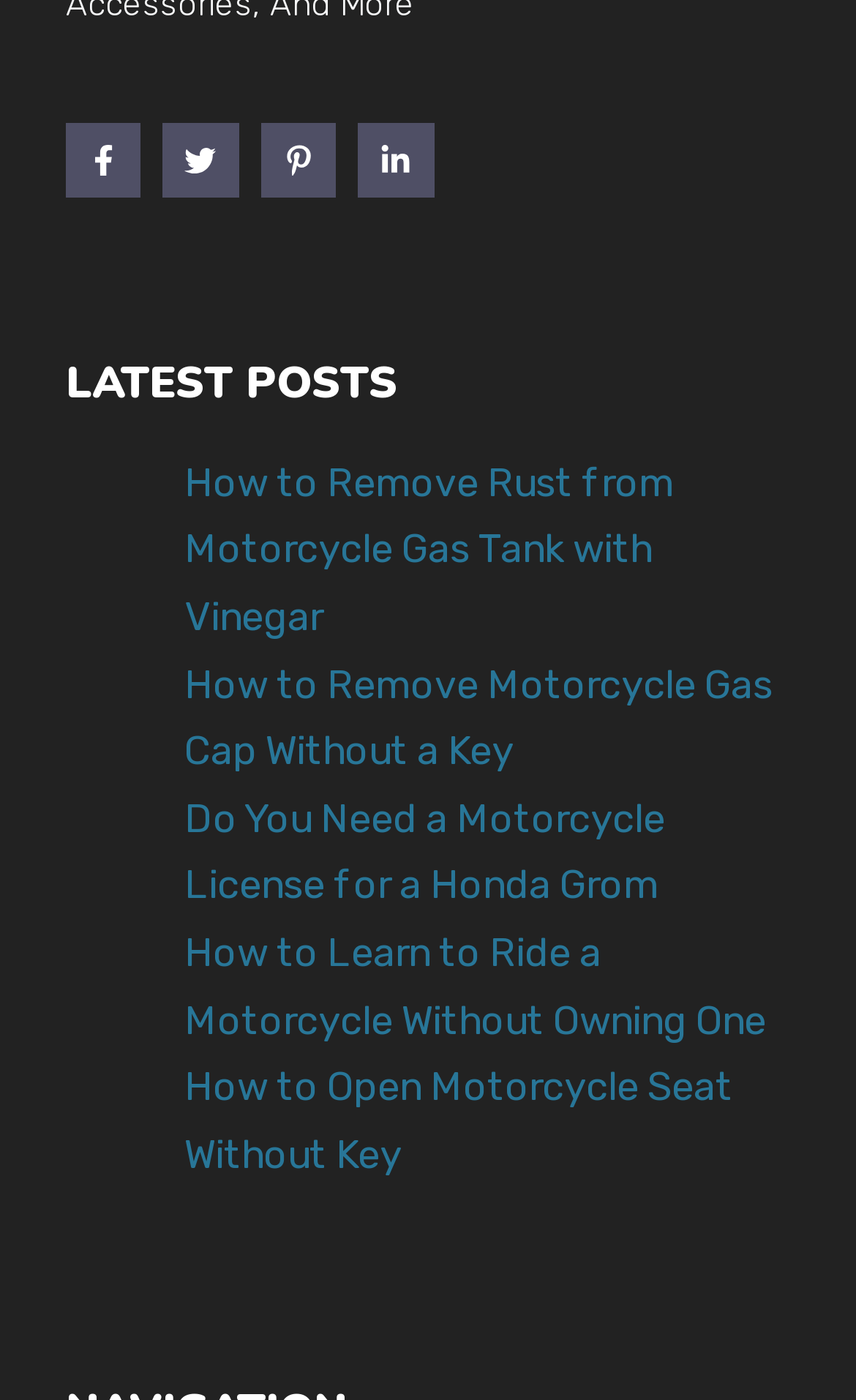Locate the bounding box coordinates of the element that needs to be clicked to carry out the instruction: "learn how to ride a motorcycle without owning one". The coordinates should be given as four float numbers ranging from 0 to 1, i.e., [left, top, right, bottom].

[0.215, 0.663, 0.895, 0.746]